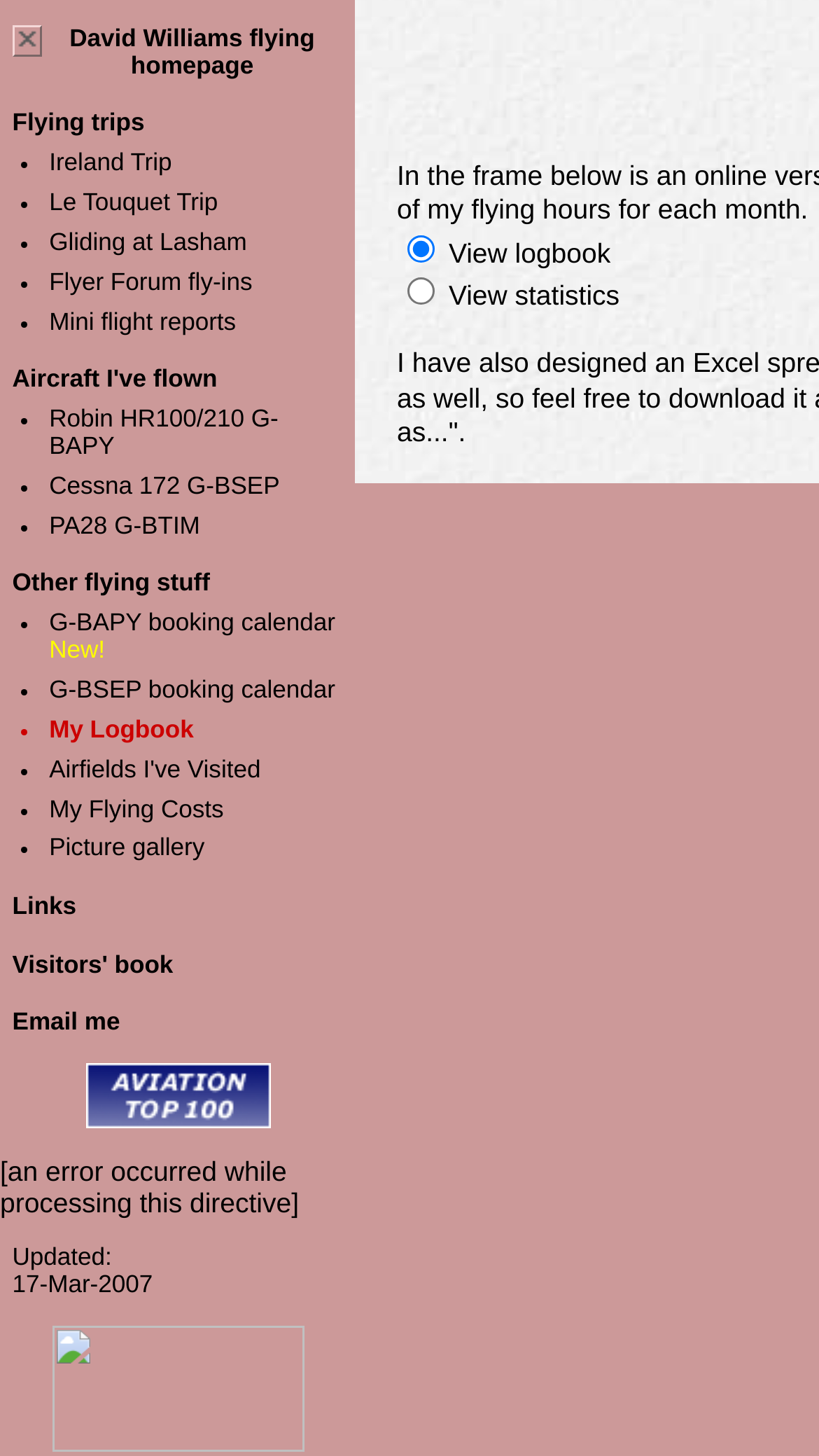Find the bounding box coordinates of the element to click in order to complete the given instruction: "View logbook."

[0.497, 0.161, 0.531, 0.18]